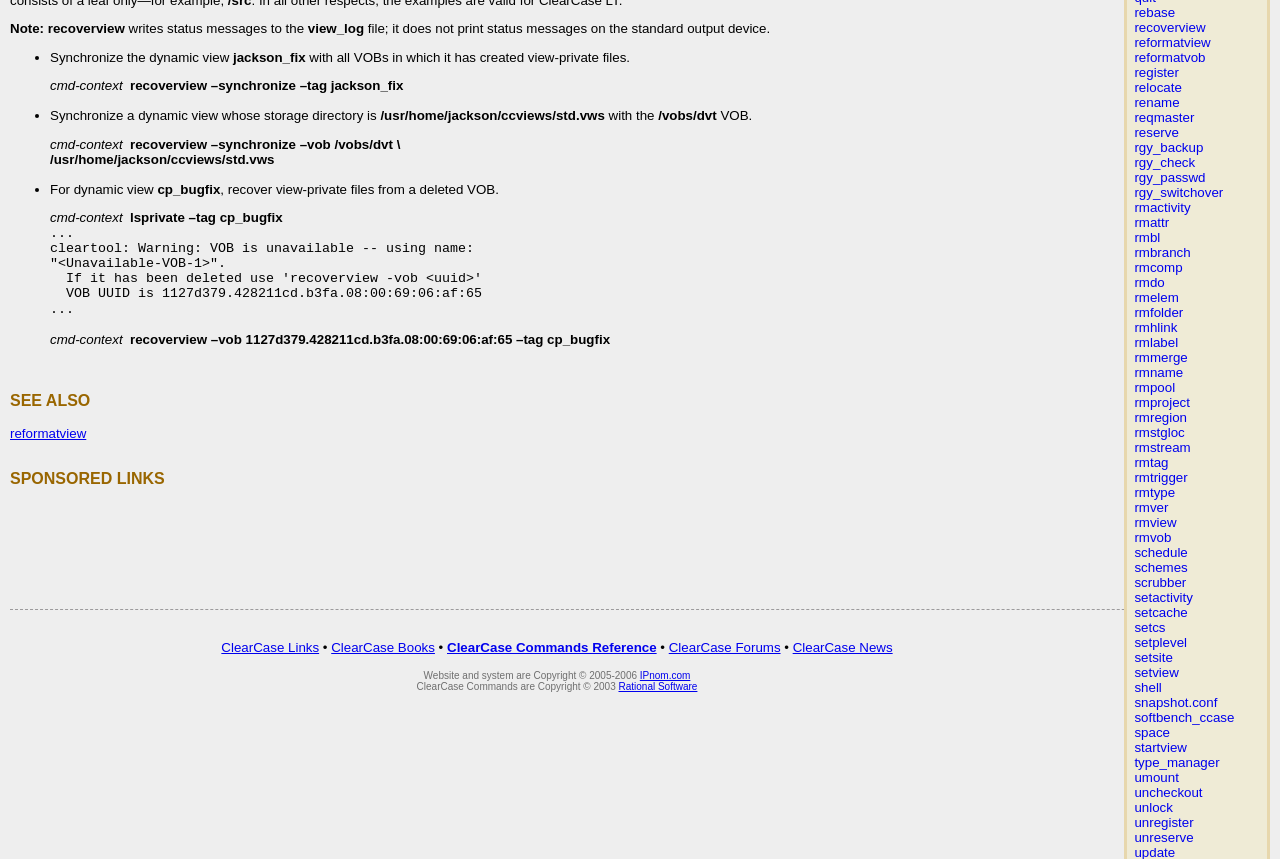Using the element description unreserve, predict the bounding box coordinates for the UI element. Provide the coordinates in (top-left x, top-left y, bottom-right x, bottom-right y) format with values ranging from 0 to 1.

[0.886, 0.966, 0.933, 0.983]